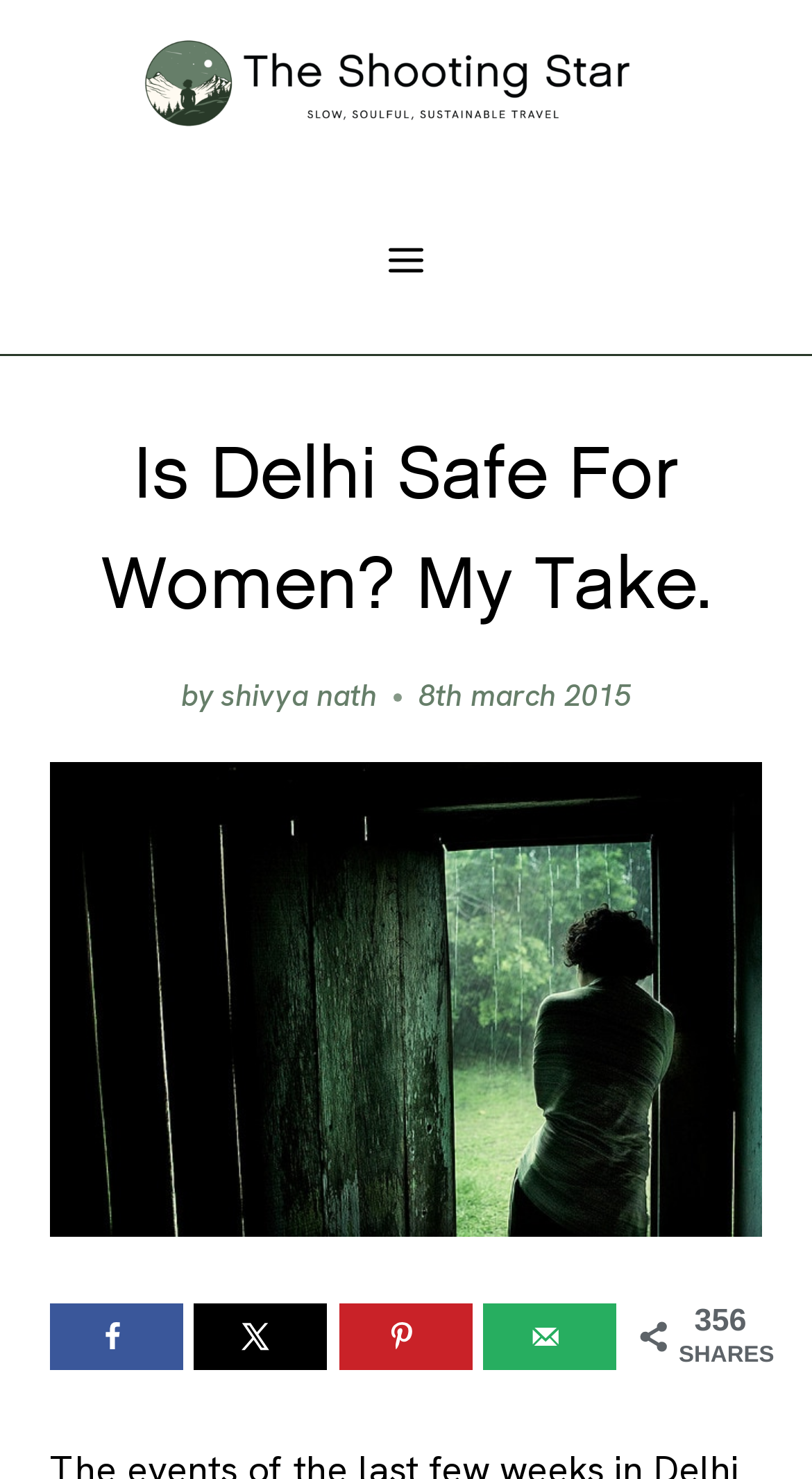Please find the bounding box for the UI component described as follows: "The Shooting Star".

[0.156, 0.014, 0.844, 0.099]